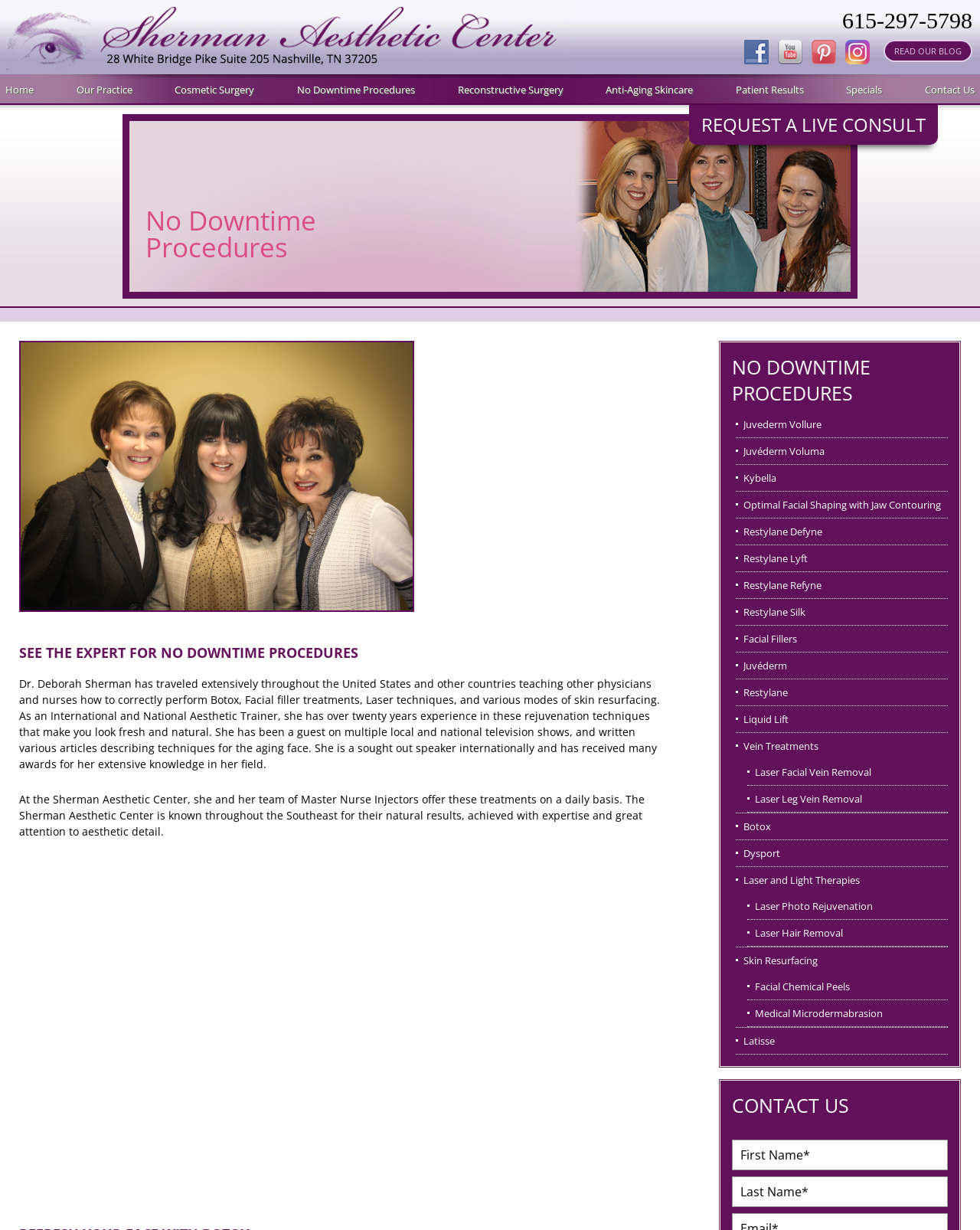What is the phone number to contact the aesthetic center?
Answer the question in as much detail as possible.

I found the phone number by looking at the link element with the text '615-297-5798' which is located at the top right corner of the webpage.